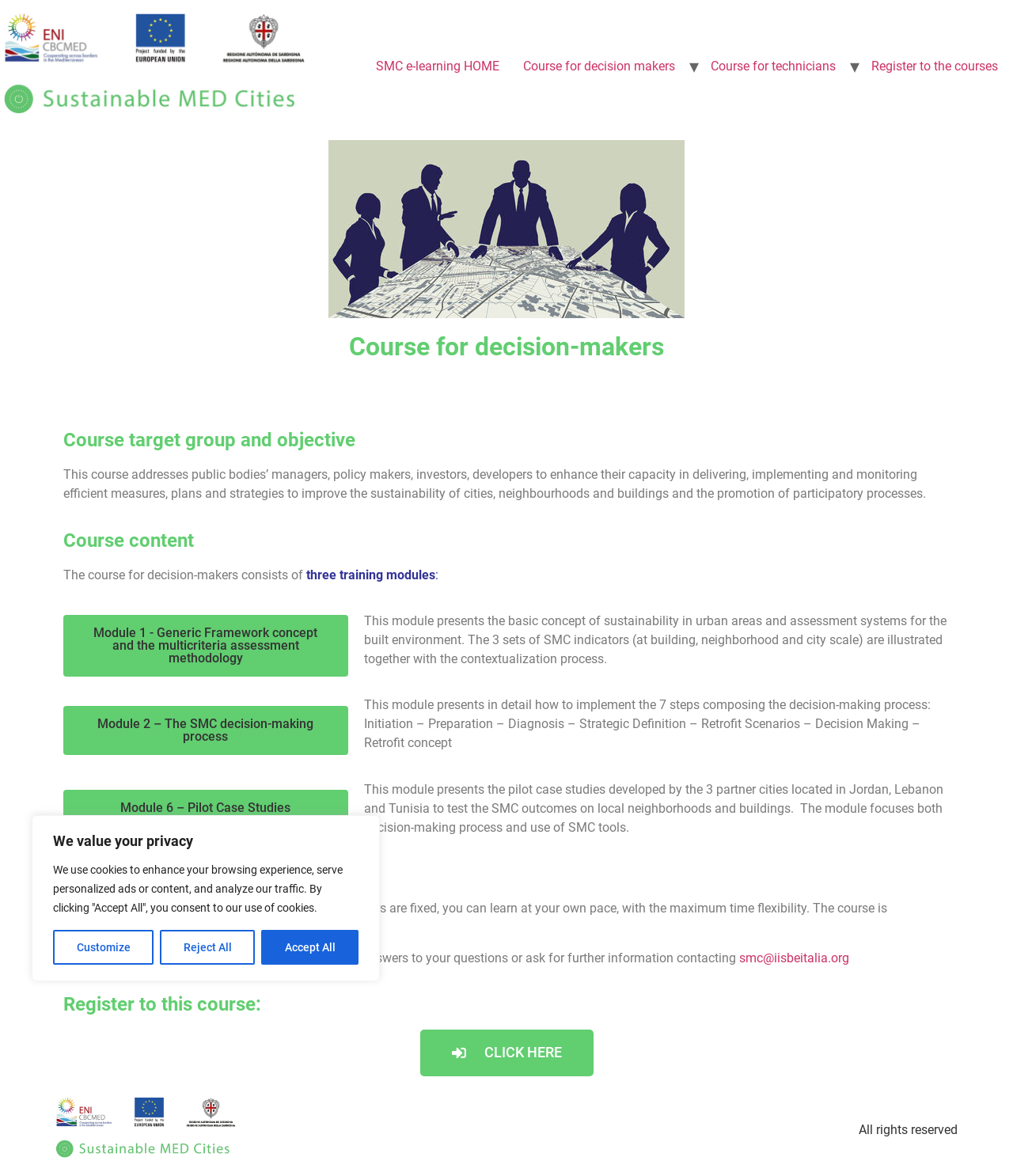Identify the bounding box coordinates of the area that should be clicked in order to complete the given instruction: "Click the CLICK HERE link". The bounding box coordinates should be four float numbers between 0 and 1, i.e., [left, top, right, bottom].

[0.414, 0.875, 0.586, 0.915]